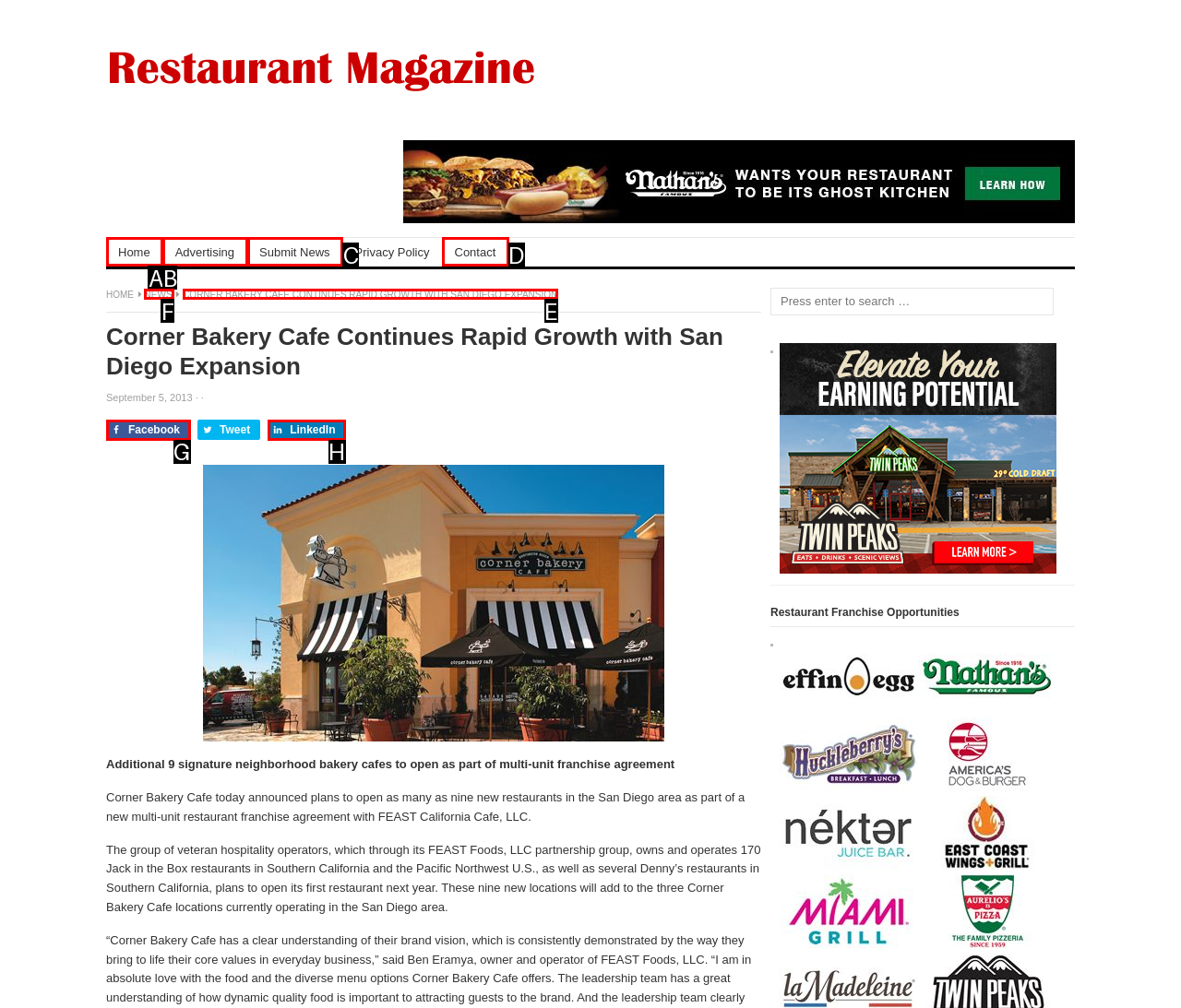Select the letter of the option that should be clicked to achieve the specified task: Read the news about Corner Bakery Cafe. Respond with just the letter.

E